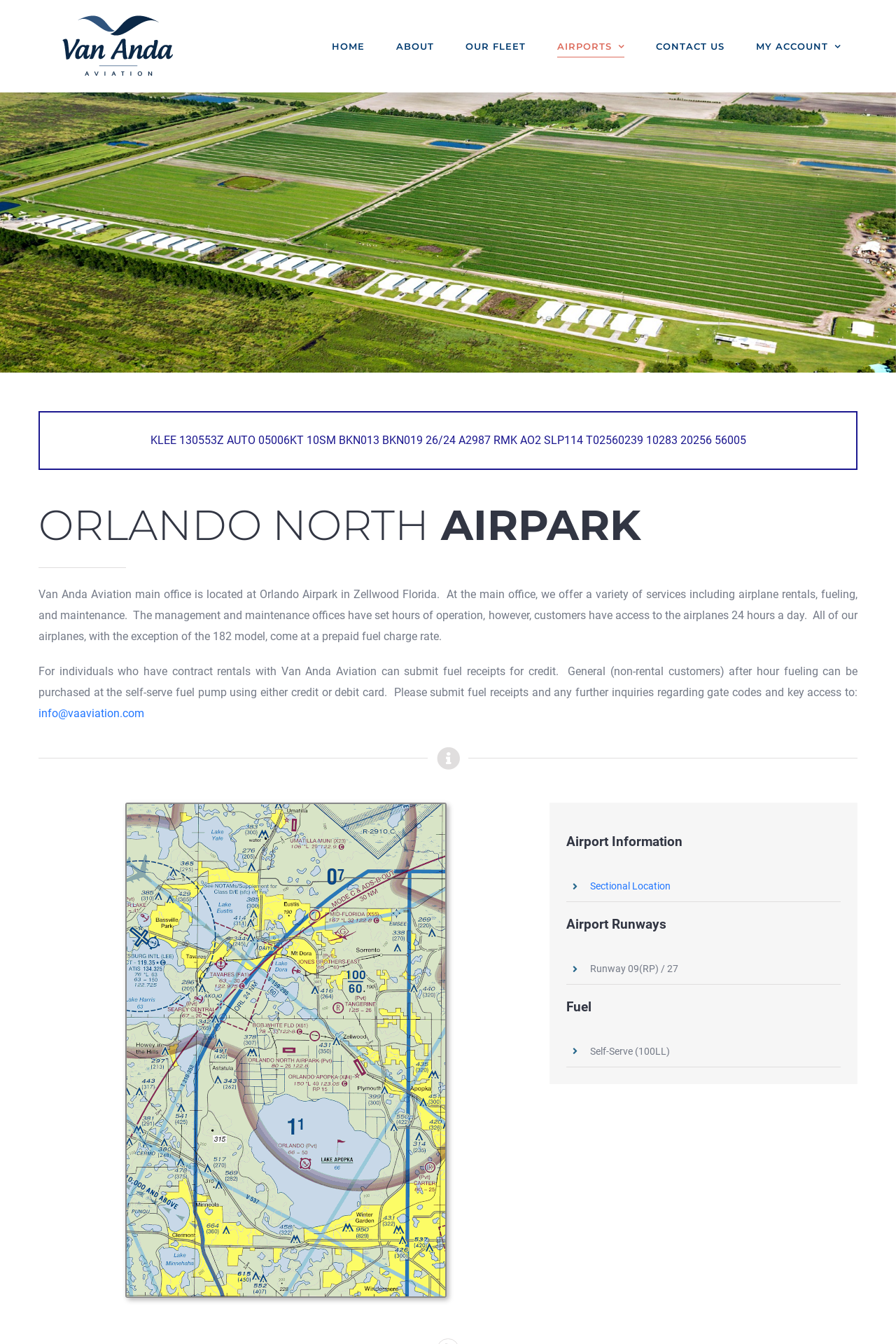Please respond to the question using a single word or phrase:
What is the email address for submitting fuel receipts?

info@vaaviation.com